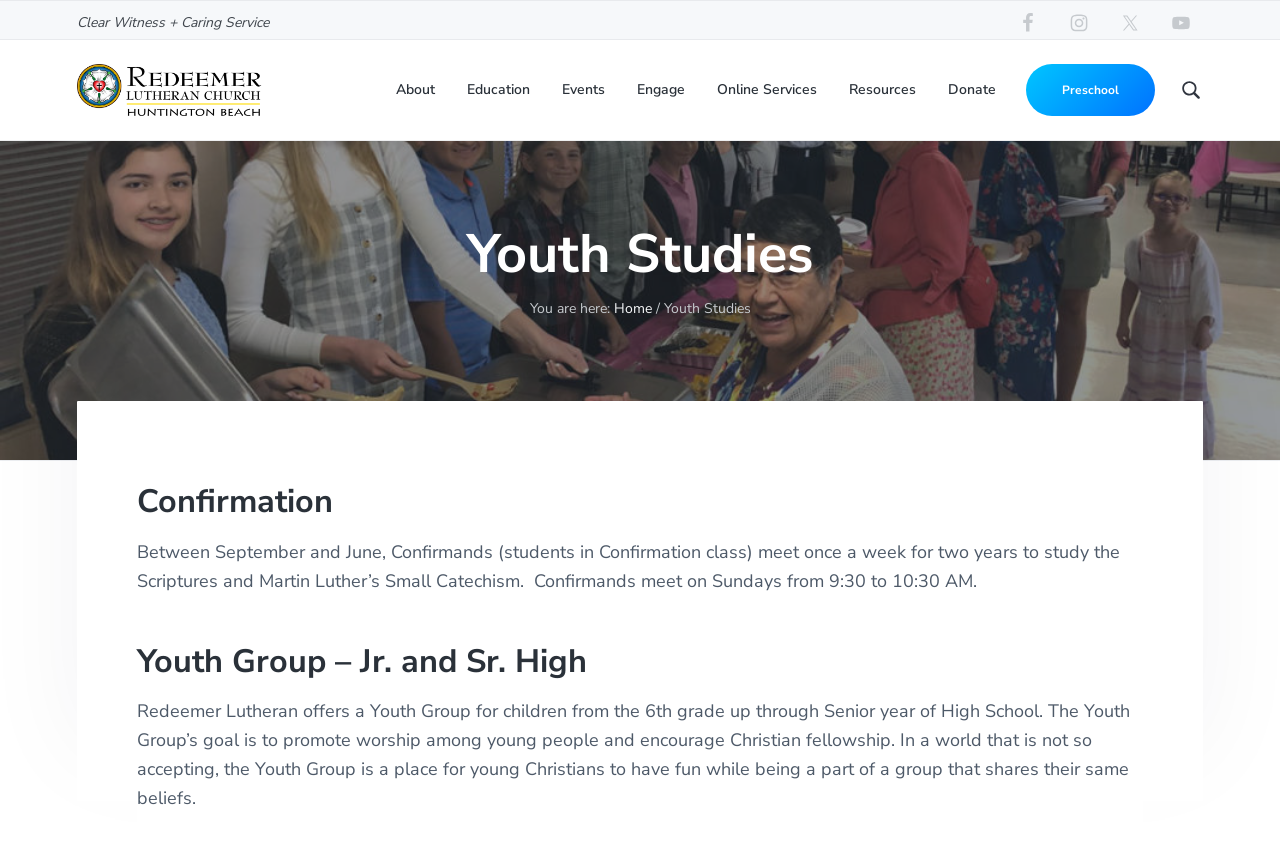Please determine the bounding box coordinates for the element that should be clicked to follow these instructions: "Report a vulnerability".

None